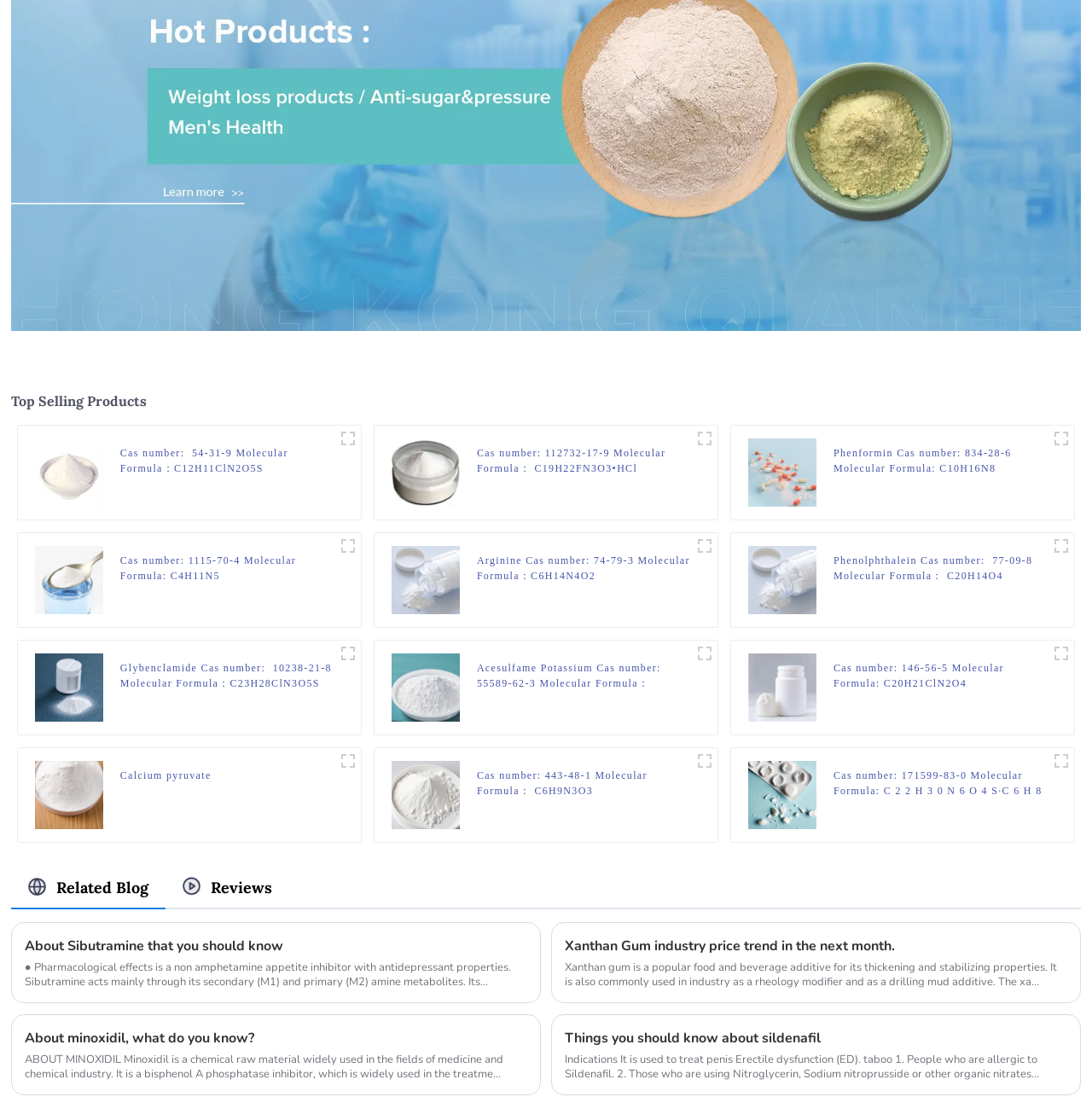Determine the bounding box coordinates for the area that needs to be clicked to fulfill this task: "Explore avadbnhm". The coordinates must be given as four float numbers between 0 and 1, i.e., [left, top, right, bottom].

[0.032, 0.423, 0.094, 0.436]